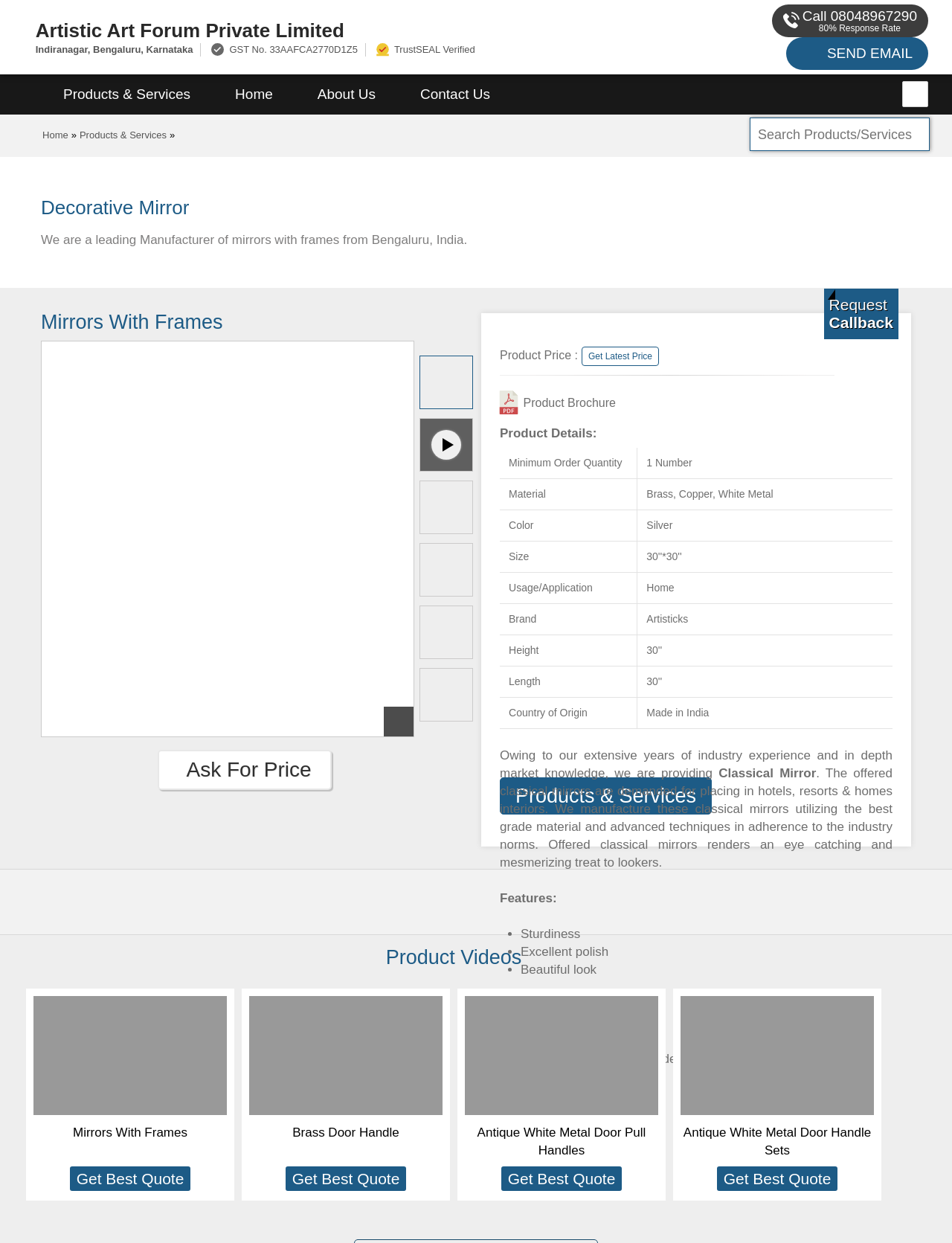Pinpoint the bounding box coordinates of the clickable element needed to complete the instruction: "Click the 'SEND EMAIL' button". The coordinates should be provided as four float numbers between 0 and 1: [left, top, right, bottom].

[0.885, 0.022, 0.959, 0.036]